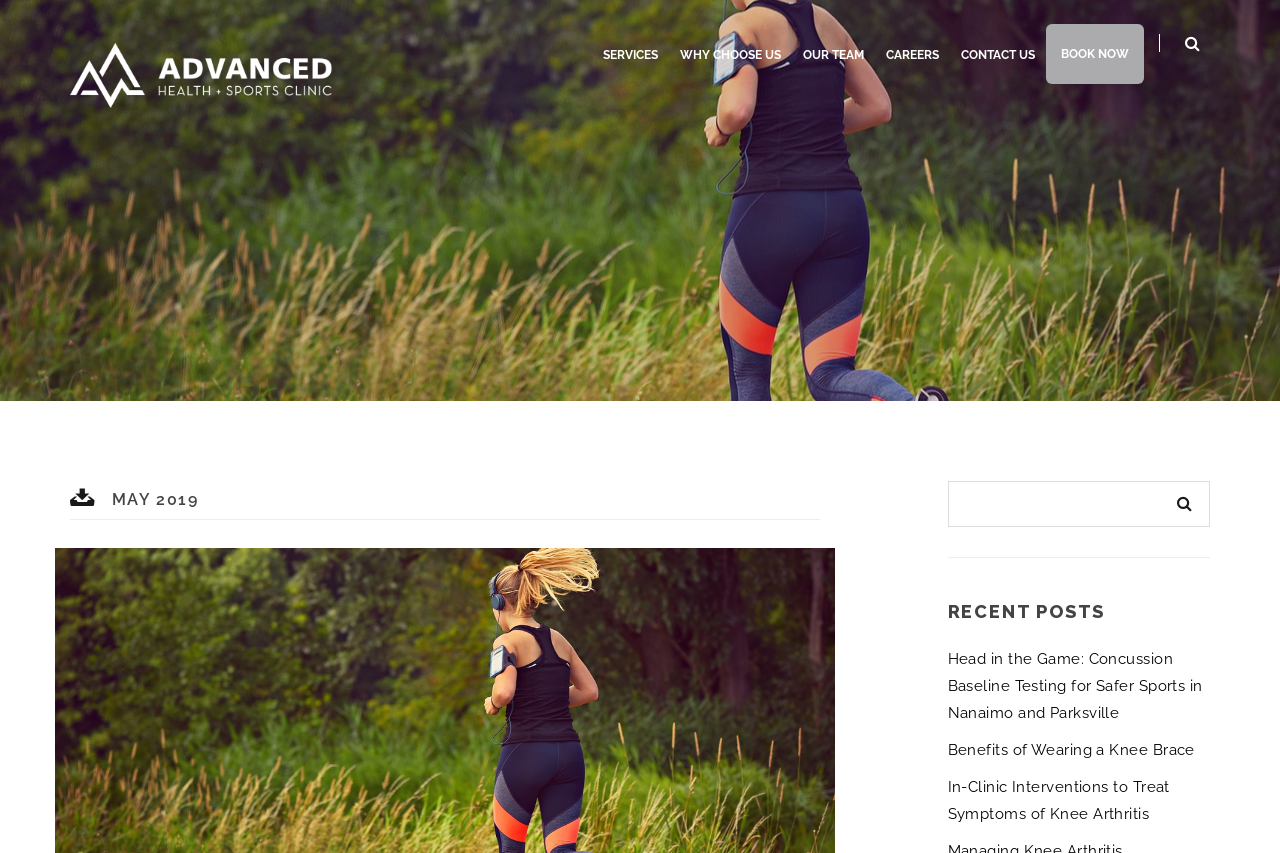What is the topic of the recent post 'Head in the Game: Concussion Baseline Testing for Safer Sports in Nanaimo and Parksville'?
Please answer the question with a single word or phrase, referencing the image.

Concussion baseline testing